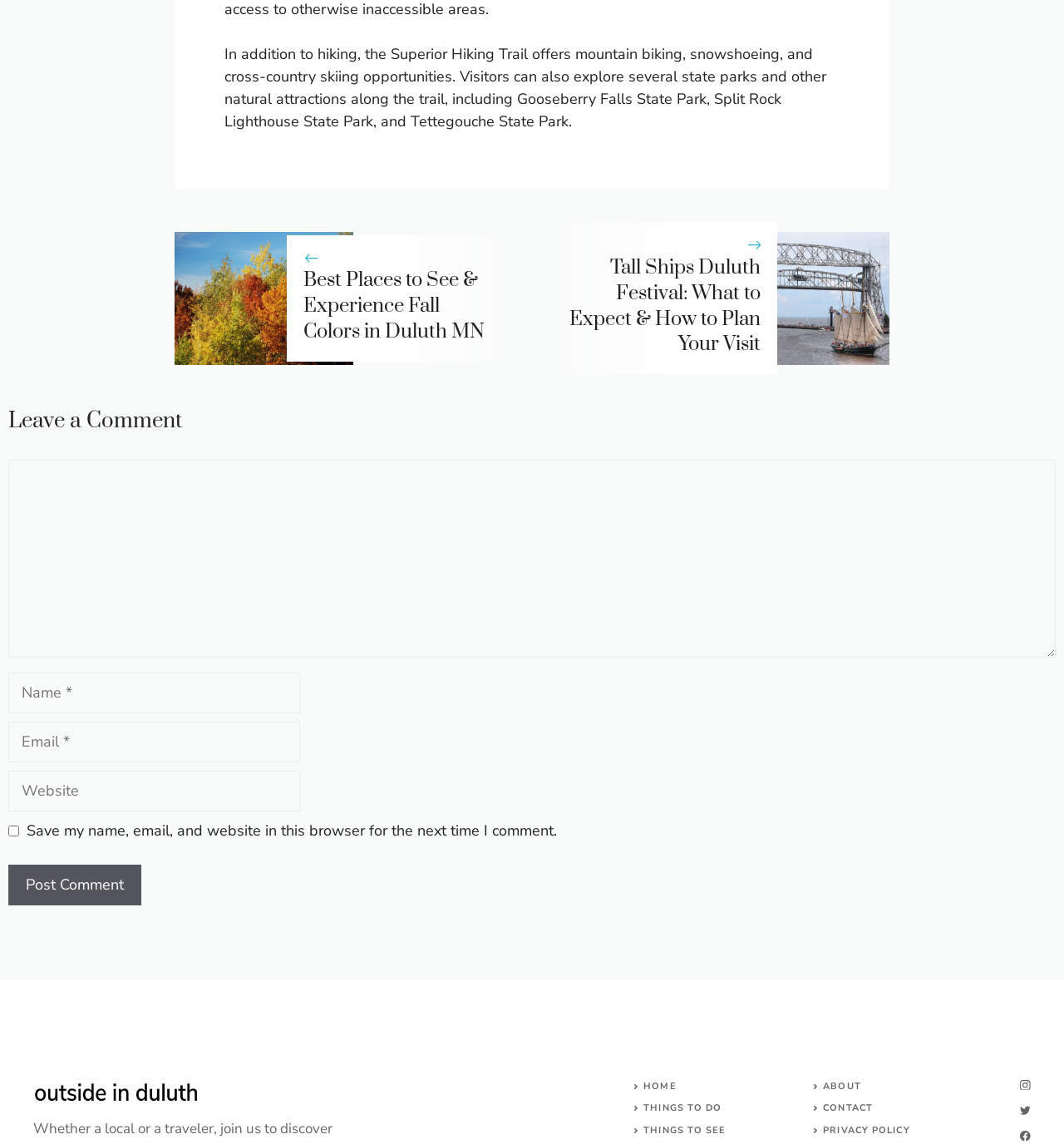What is the name of the festival mentioned on the webpage?
Analyze the image and provide a thorough answer to the question.

The webpage has a heading that says 'Tall Ships Duluth Festival: What to Expect & How to Plan Your Visit', which indicates that the festival mentioned on the webpage is the Tall Ships Duluth Festival.